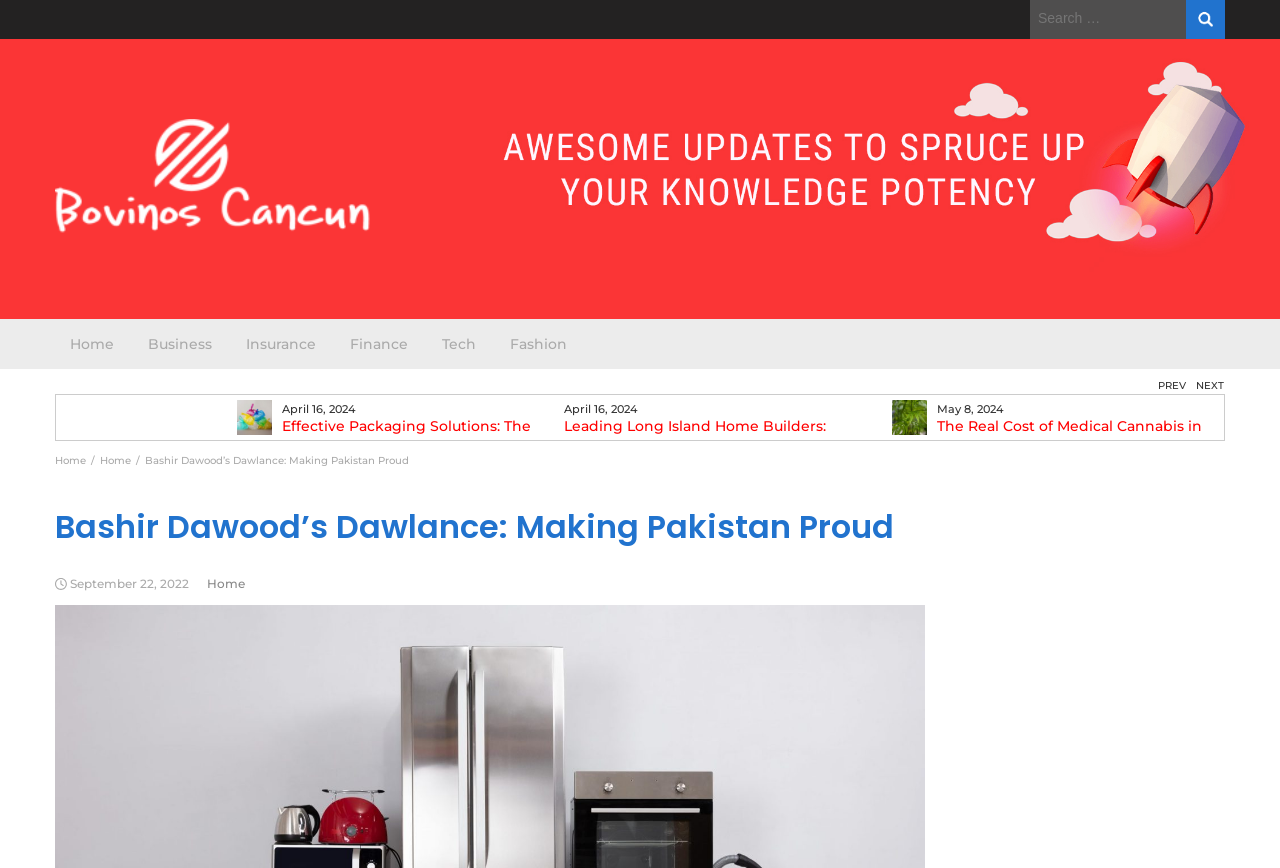What is the category of the first news article?
Offer a detailed and exhaustive answer to the question.

The first news article is categorized under 'Business' as it is related to a company, Dawlance, and its founder Bashir Dawood. The article title is 'Bashir Dawood’s Dawlance: Making Pakistan Proud'.